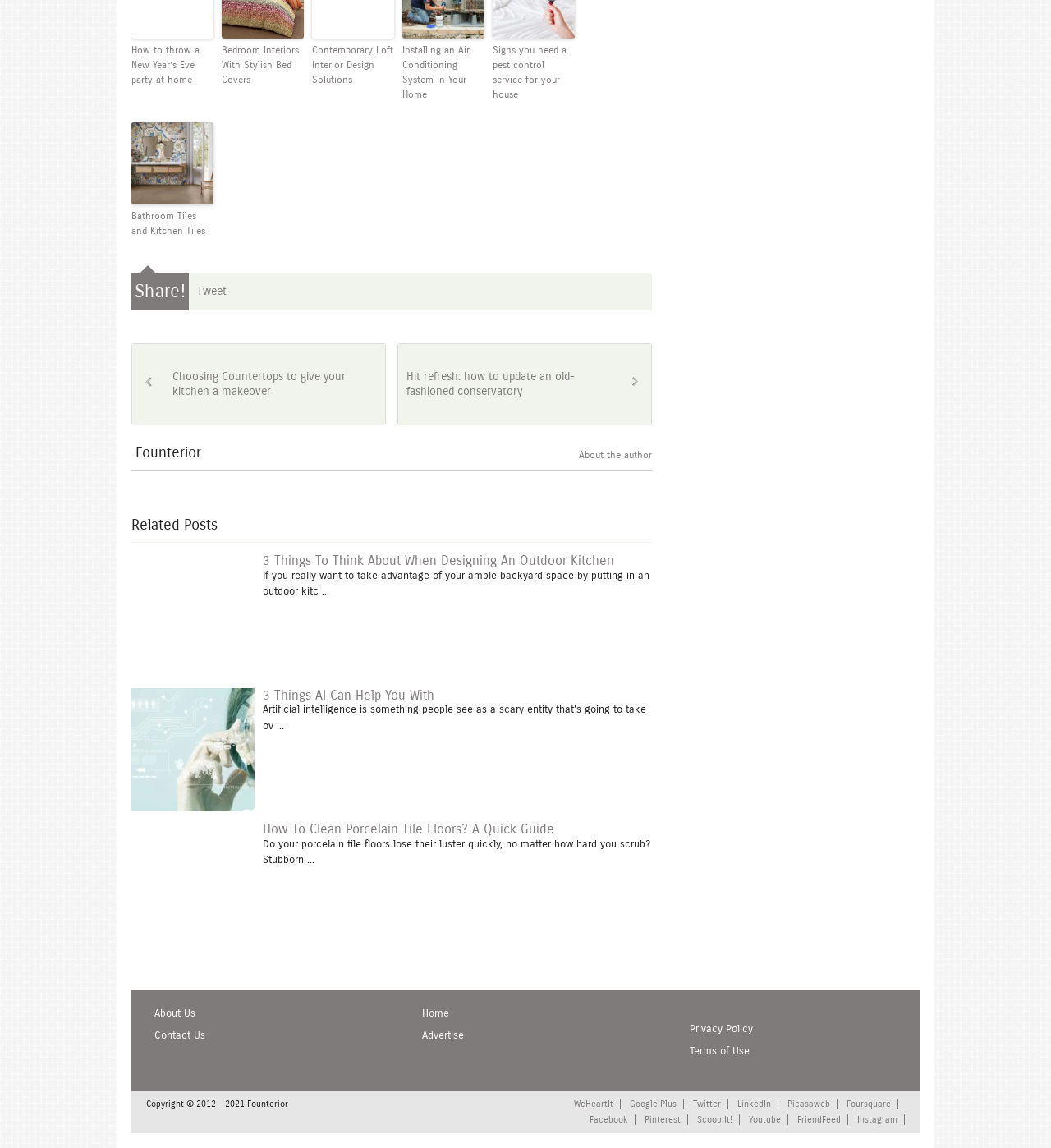How many columns are present in the layout table with the link 'Choosing Countertops to give your kitchen a makeover'?
Based on the screenshot, provide your answer in one word or phrase.

2